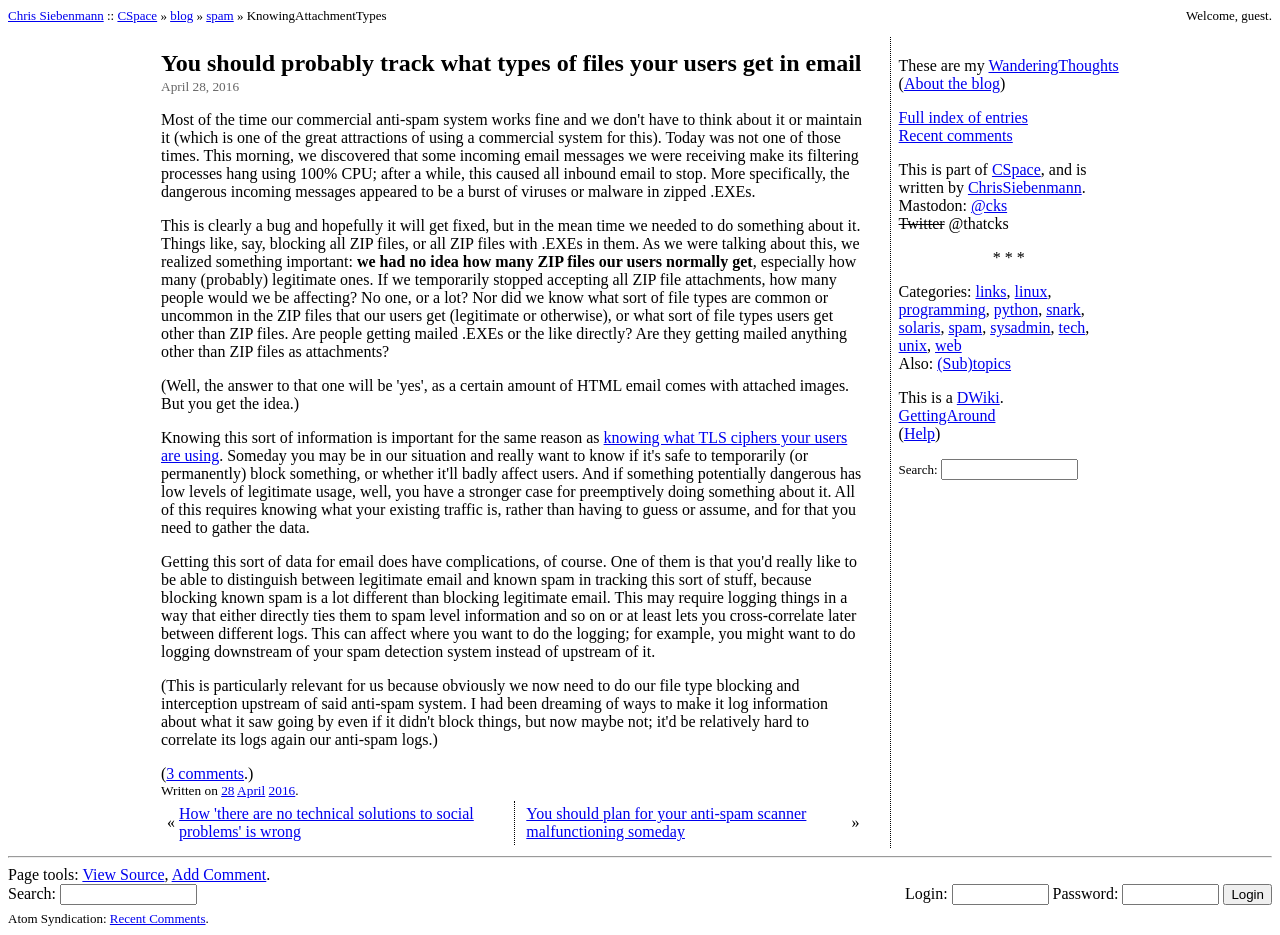What are the categories of this article?
Refer to the image and provide a concise answer in one word or phrase.

links, linux, programming, python, snark, solaris, spam, sysadmin, tech, unix, web